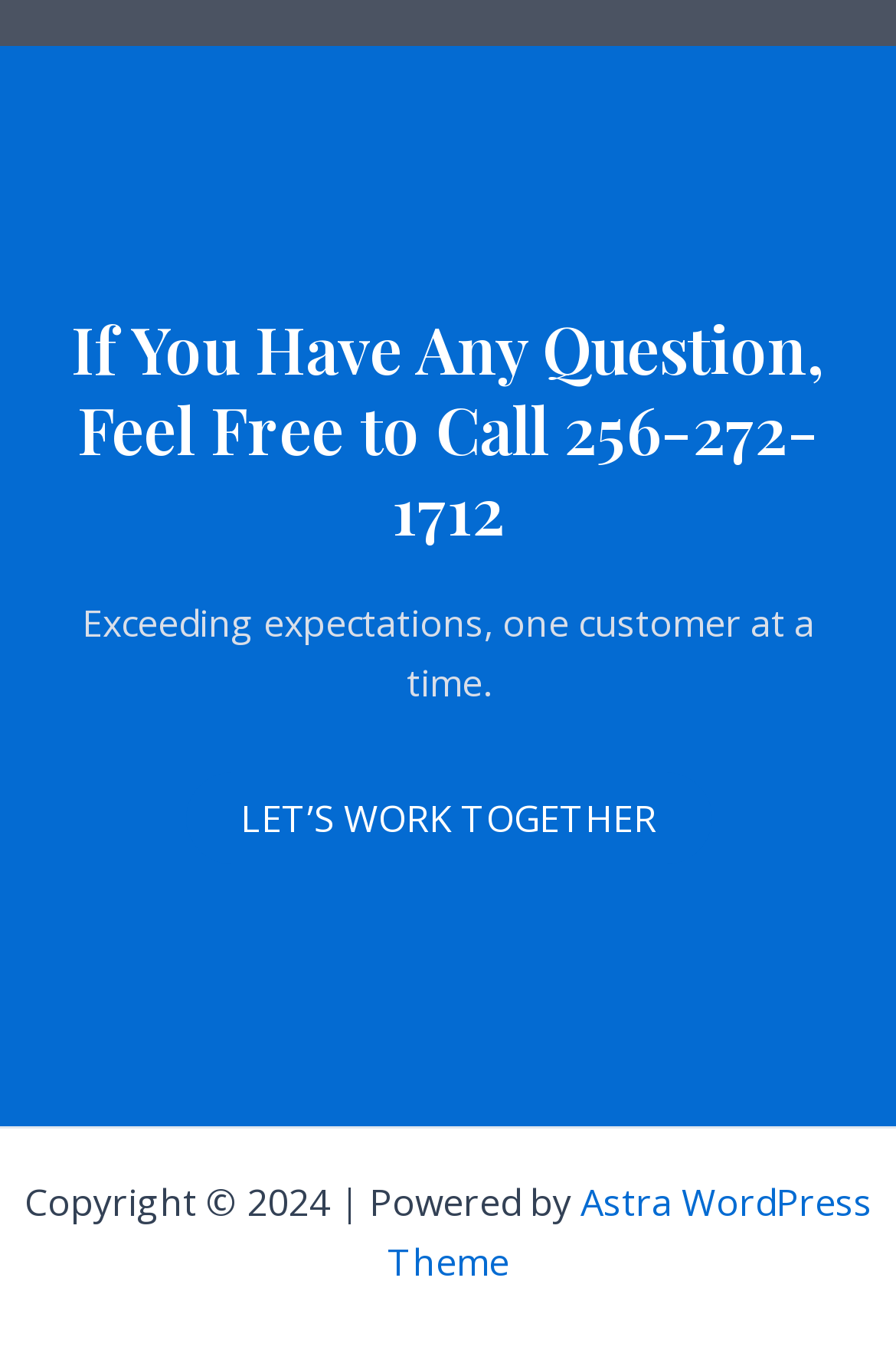Identify the bounding box coordinates for the UI element described as follows: "Astra WordPress Theme". Ensure the coordinates are four float numbers between 0 and 1, formatted as [left, top, right, bottom].

[0.432, 0.864, 0.973, 0.944]